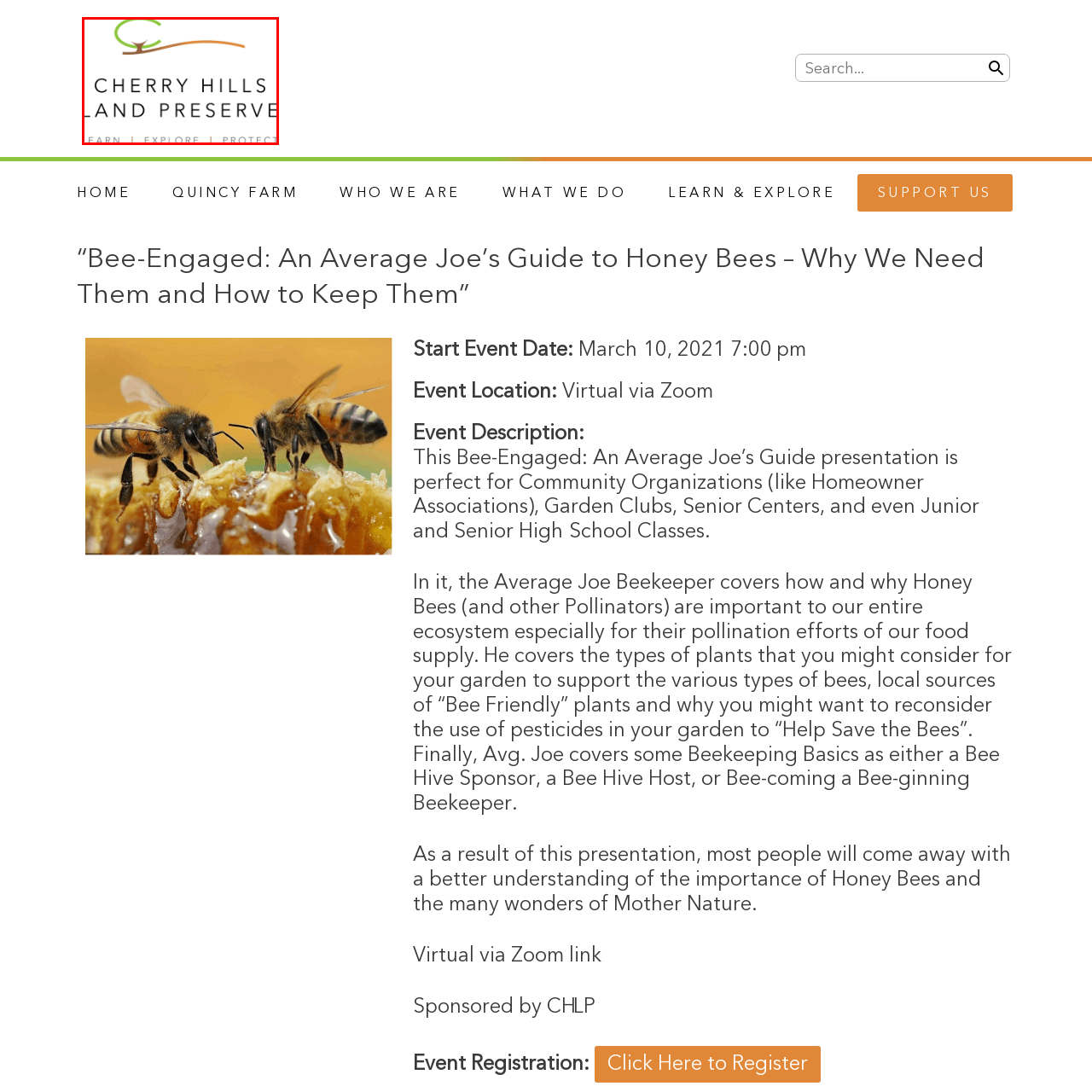Analyze and describe the image content within the red perimeter in detail.

The image showcases the logo of the Cherry Hills Land Preserve, featuring the preserve's name prominently displayed. Above the text, there is an artistic representation of a tree, symbolizing nature and conservation. The logo is designed in earthy tones of green and brown, reflecting the organization's focus on environmental stewardship. Beneath the main title, the words "LEARN | EXPLORE | PROTECT" are presented in a classic, understated font, emphasizing the preserve's mission to educate the public about the importance of land conservation and ecological awareness. This visual identity encapsulates the organization's commitment to preserving natural spaces and promoting community engagement.